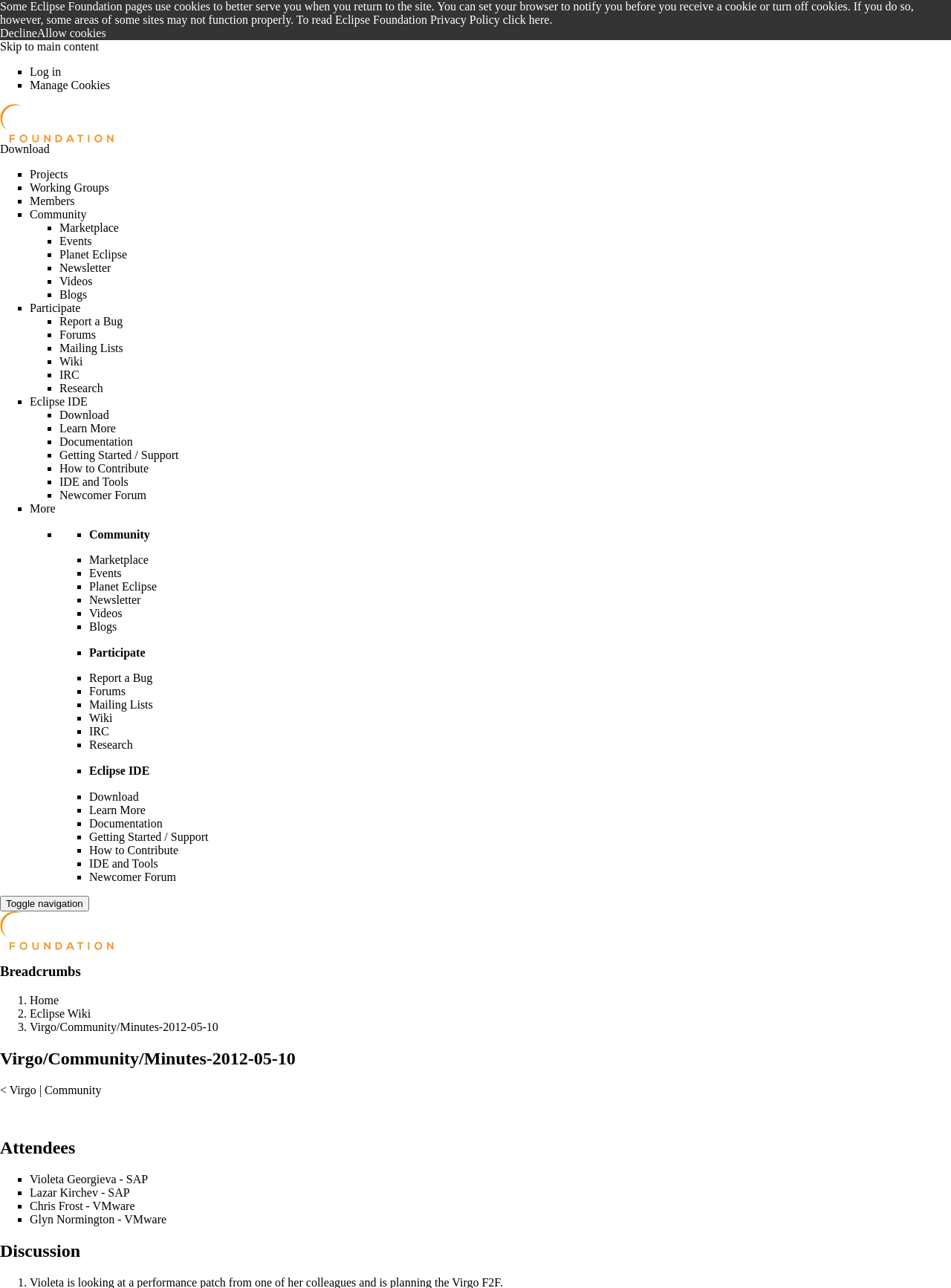What is the logo on the top left corner?
Answer briefly with a single word or phrase based on the image.

Eclipse.org logo